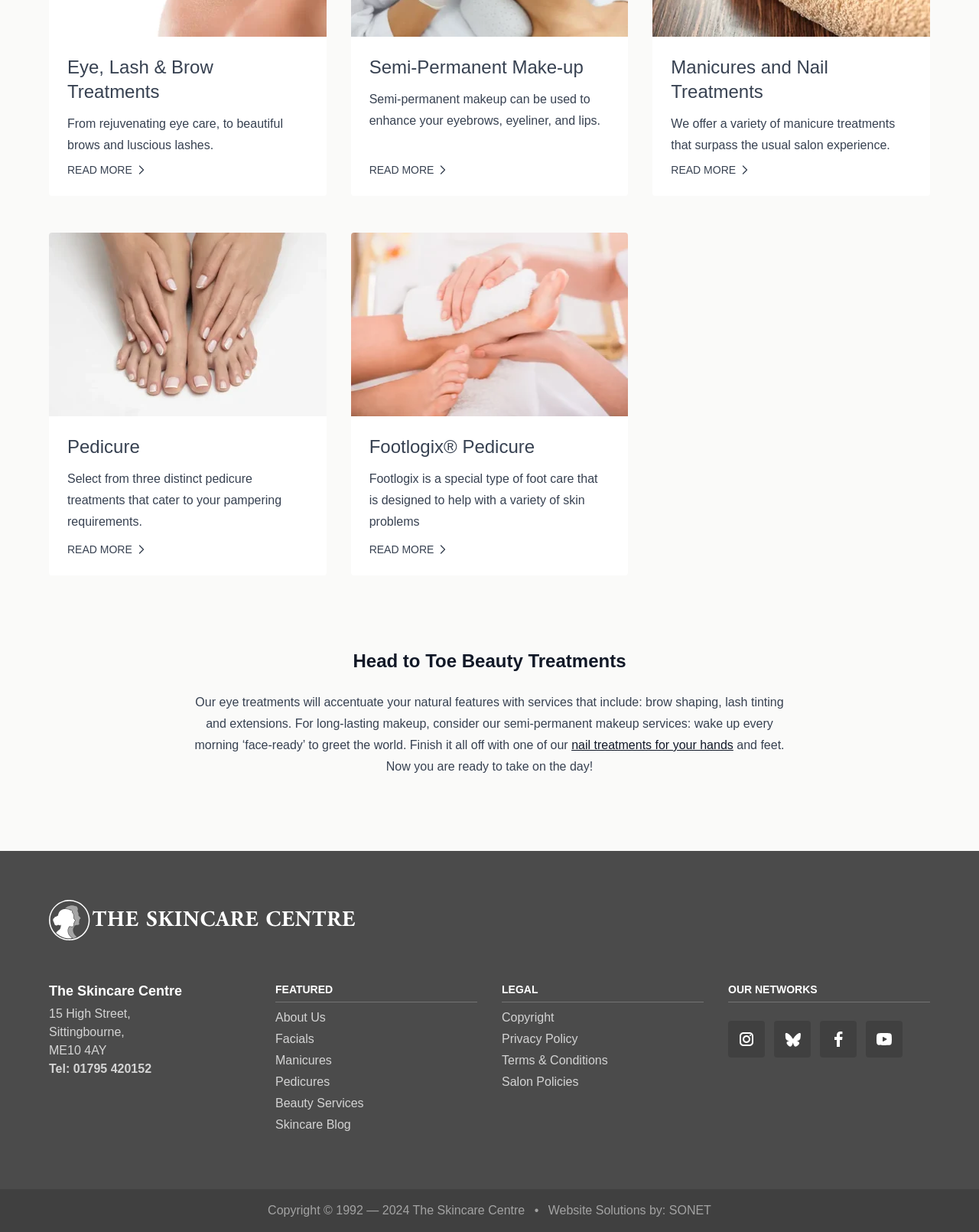Show the bounding box coordinates of the region that should be clicked to follow the instruction: "Learn about Footlogix Pedicure."

[0.377, 0.354, 0.546, 0.371]